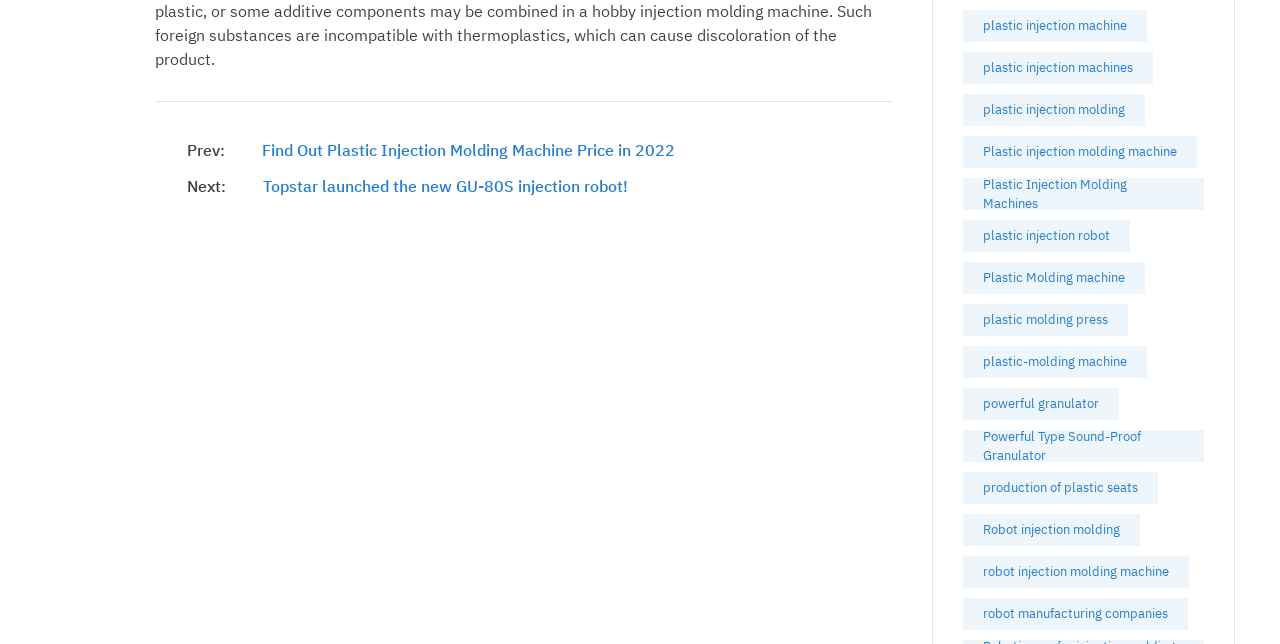Identify the bounding box for the element characterized by the following description: "plastic-molding machine".

[0.752, 0.537, 0.896, 0.587]